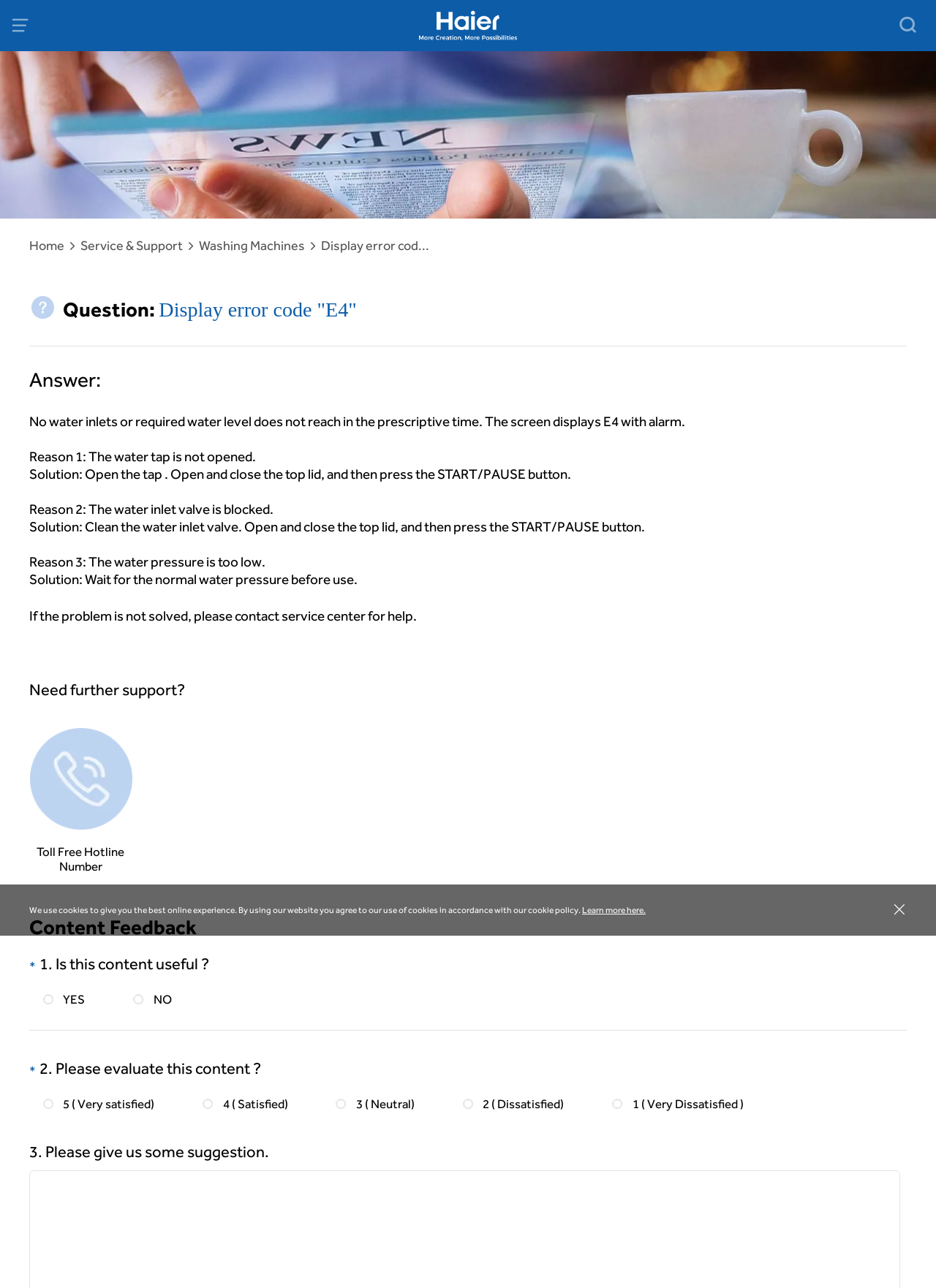Offer an in-depth caption of the entire webpage.

This webpage is about troubleshooting an error code "E4" on a Haier washing machine. At the top, there is a Haier logo and a link to the Haier website. Below the logo, there is a notification about the use of cookies on the website. 

The main content of the page is divided into sections. The first section has a heading "Question: Display error code 'E4'" and provides an answer to the question. The answer explains that the error code is displayed when there is no water inlet or the required water level is not reached within a certain time. 

Below the answer, there are three possible reasons for the error code, each with a solution. The reasons are: the water tap is not opened, the water inlet valve is blocked, and the water pressure is too low. The solutions are provided in detail, including steps to open the tap, clean the valve, and wait for normal water pressure.

After the solutions, there is a message asking users to contact the service center if the problem is not solved. 

On the right side of the page, there are links to the home page, service and support, and washing machines. 

At the bottom of the page, there is a section for users to provide feedback on the content. It asks users to rate the usefulness of the content and evaluate the content on a scale of 1 to 5. There is also a text field for users to provide suggestions.